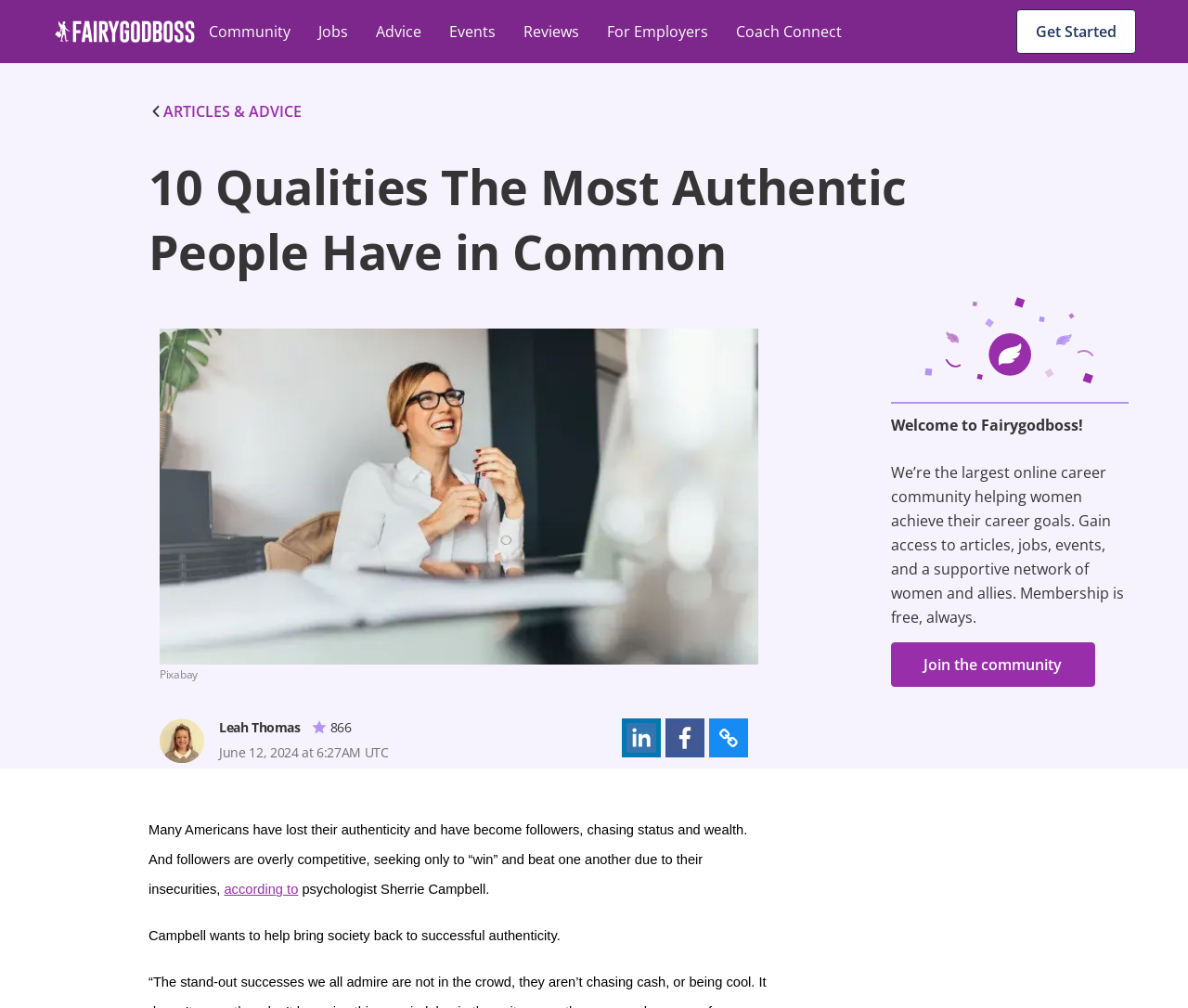Determine the bounding box coordinates of the clickable region to carry out the instruction: "Read the article '10 Qualities The Most Authentic People Have in Common'".

[0.125, 0.153, 0.862, 0.282]